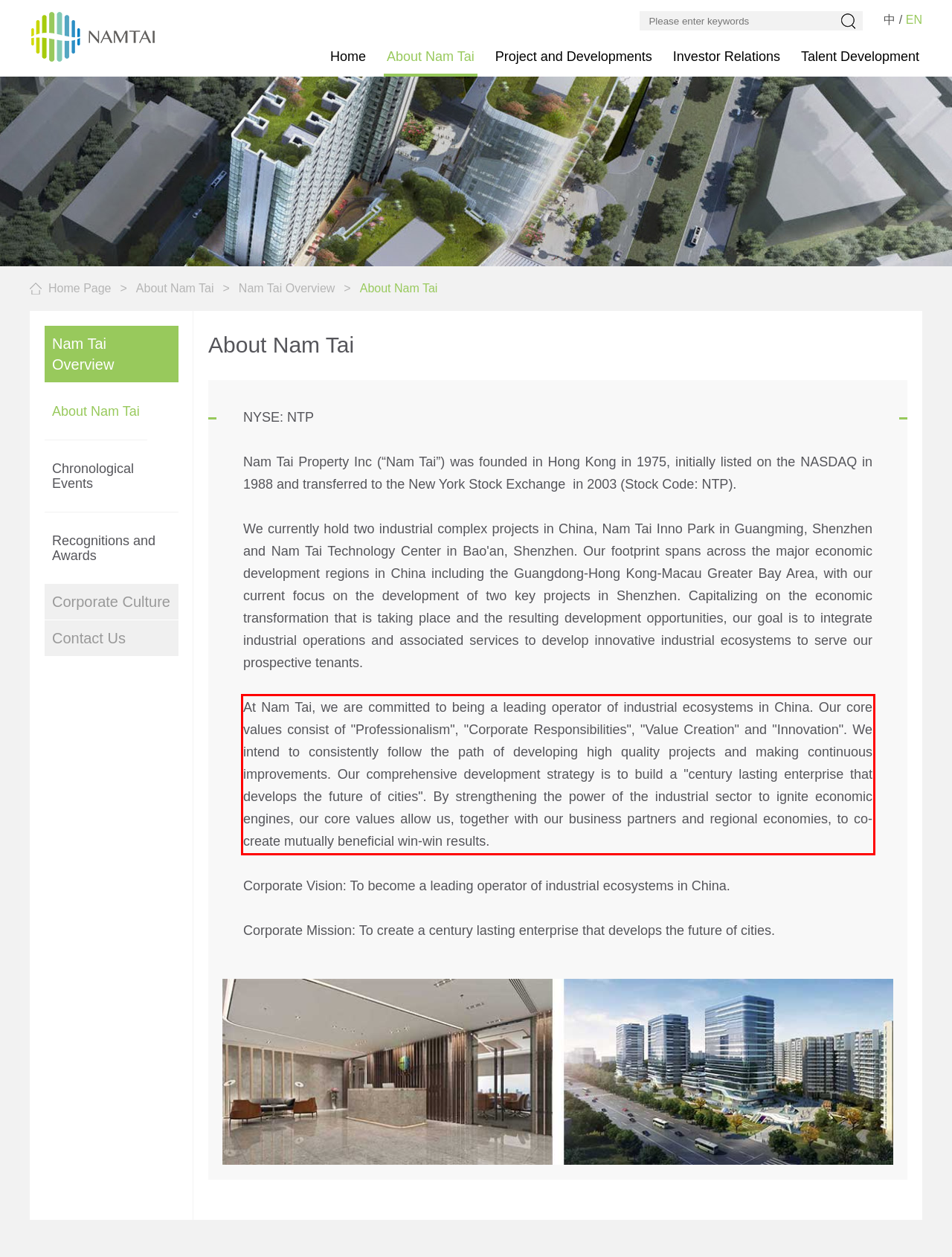You have a screenshot of a webpage with a red bounding box. Identify and extract the text content located inside the red bounding box.

At Nam Tai, we are committed to being a leading operator of industrial ecosystems in China. Our core values consist of "Professionalism", "Corporate Responsibilities", "Value Creation" and "Innovation". We intend to consistently follow the path of developing high quality projects and making continuous improvements. Our comprehensive development strategy is to build a "century lasting enterprise that develops the future of cities". By strengthening the power of the industrial sector to ignite economic engines, our core values allow us, together with our business partners and regional economies, to co-create mutually beneficial win-win results.